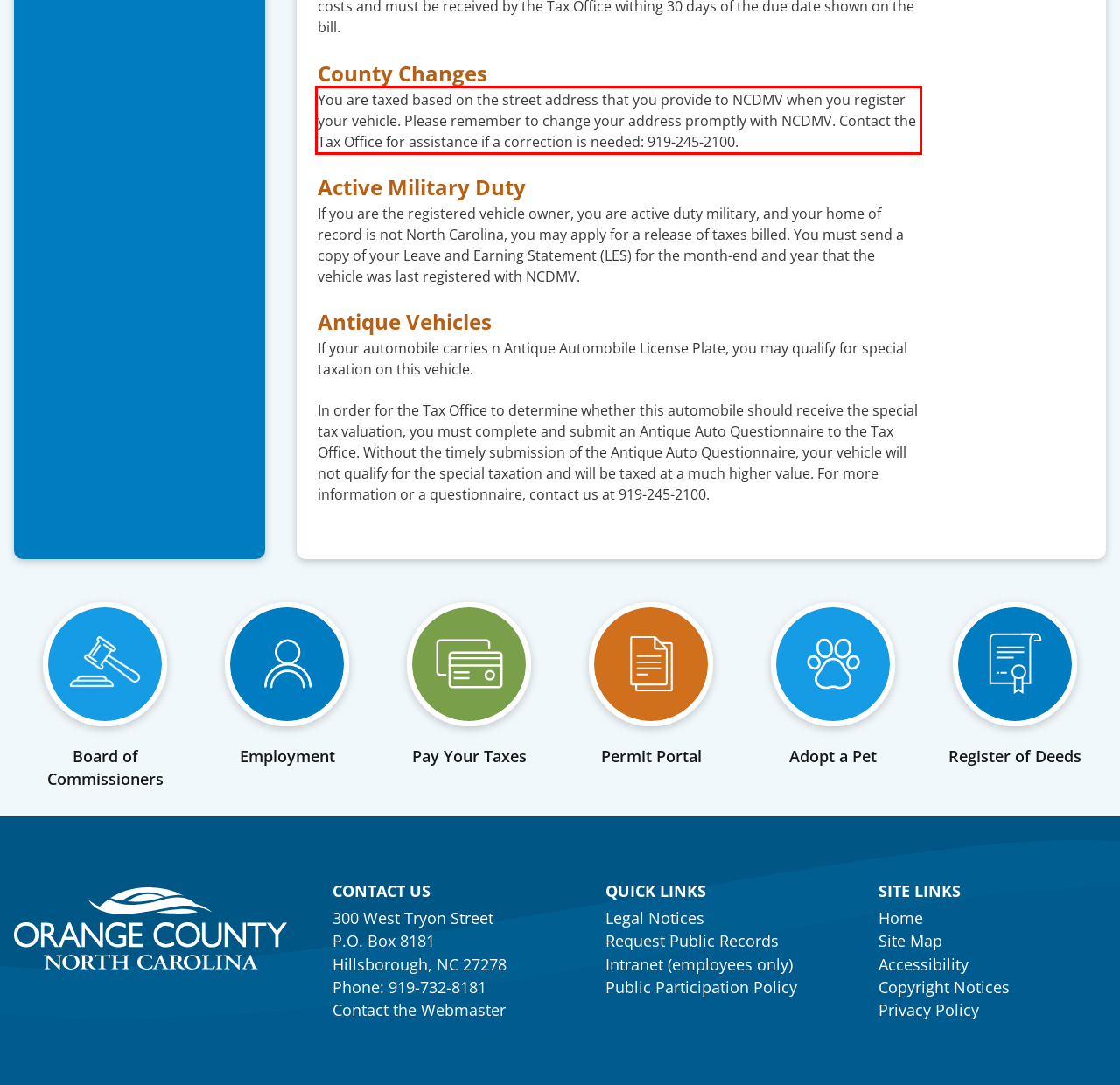Using the provided webpage screenshot, recognize the text content in the area marked by the red bounding box.

You are taxed based on the street address that you provide to NCDMV when you register your vehicle. Please remember to change your address promptly with NCDMV. Contact the Tax Office for assistance if a correction is needed: 919-245-2100.